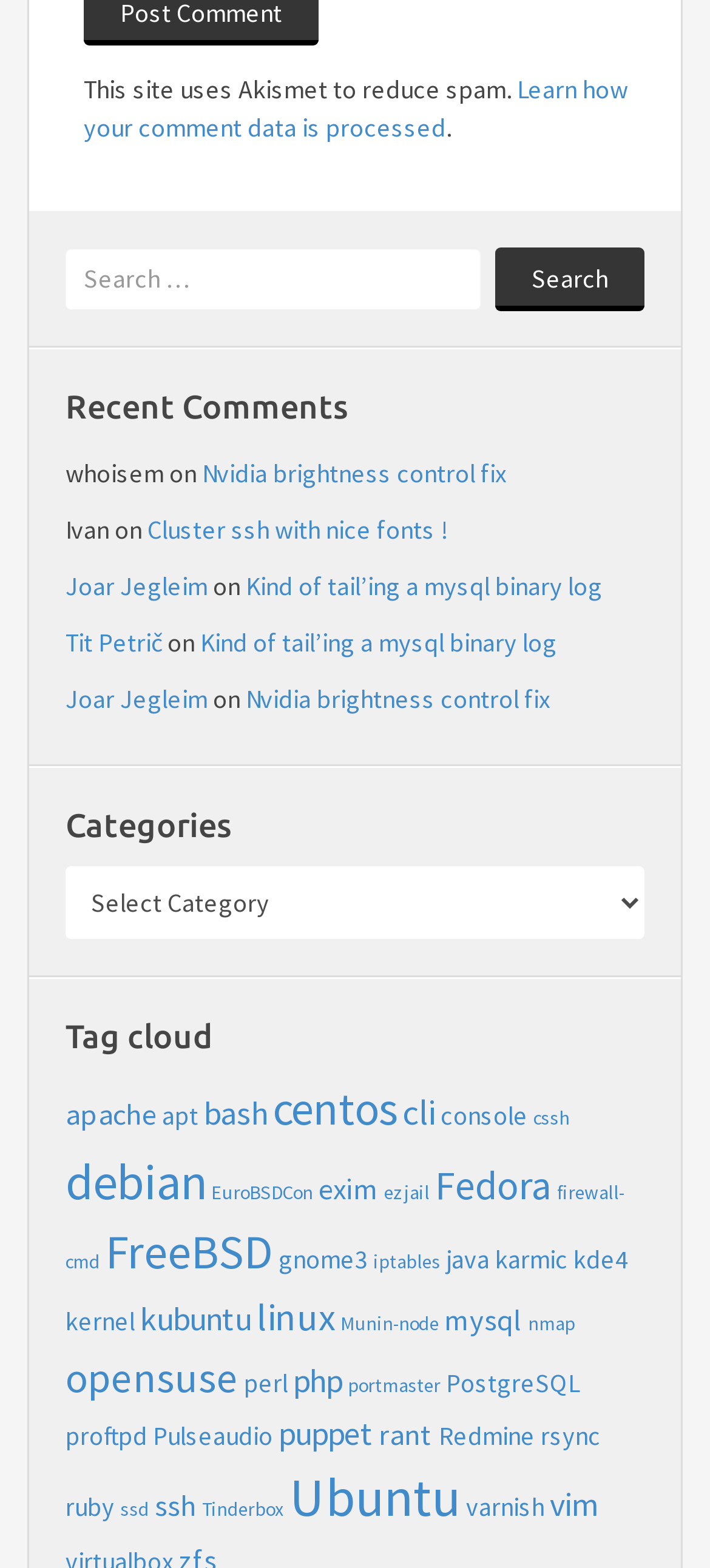Respond to the question below with a single word or phrase:
What is the function of the 'Categories' combobox?

Select categories